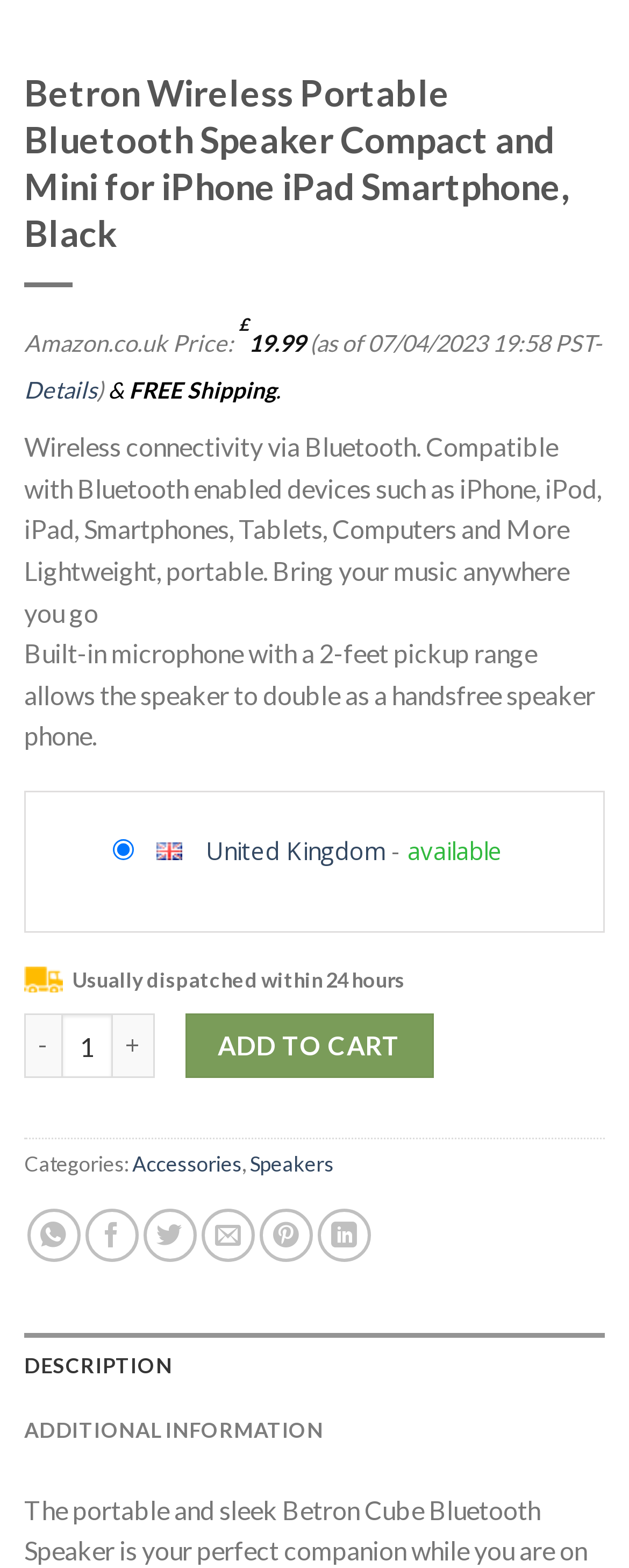Determine the bounding box coordinates for the area that needs to be clicked to fulfill this task: "Increase the quantity". The coordinates must be given as four float numbers between 0 and 1, i.e., [left, top, right, bottom].

[0.179, 0.646, 0.246, 0.688]